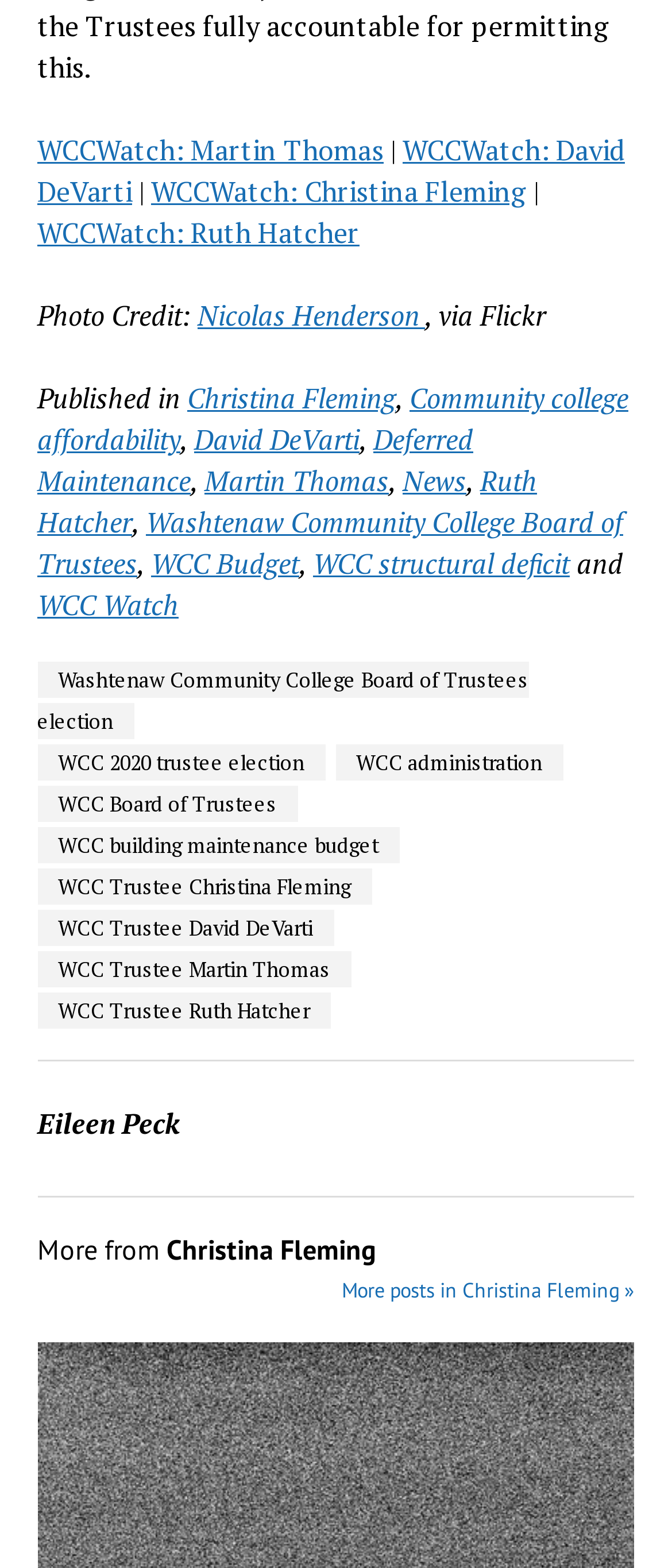Please identify the bounding box coordinates of the area that needs to be clicked to fulfill the following instruction: "Click on WCCWatch: Martin Thomas."

[0.056, 0.084, 0.571, 0.108]